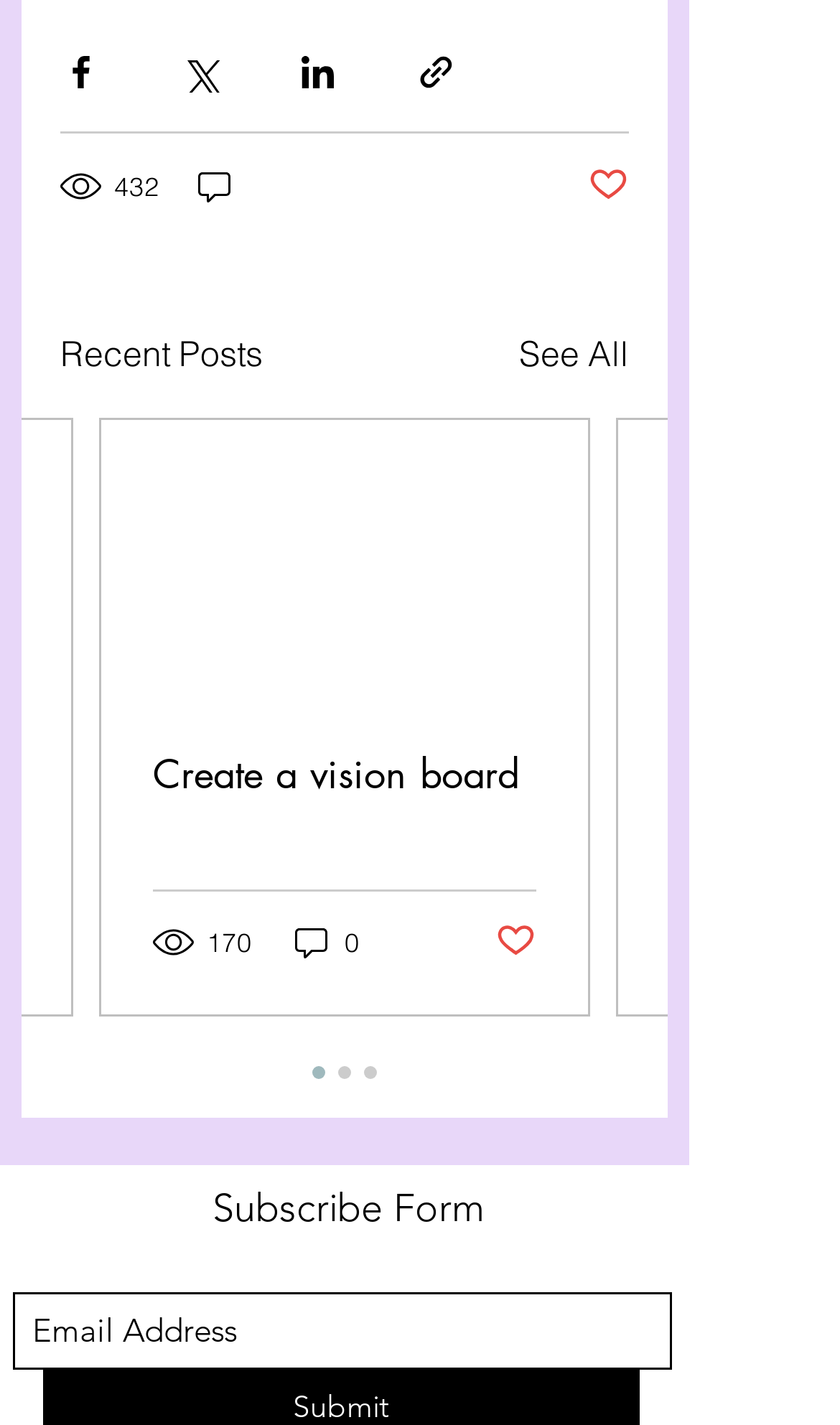Highlight the bounding box coordinates of the region I should click on to meet the following instruction: "Share via Facebook".

[0.072, 0.037, 0.121, 0.066]